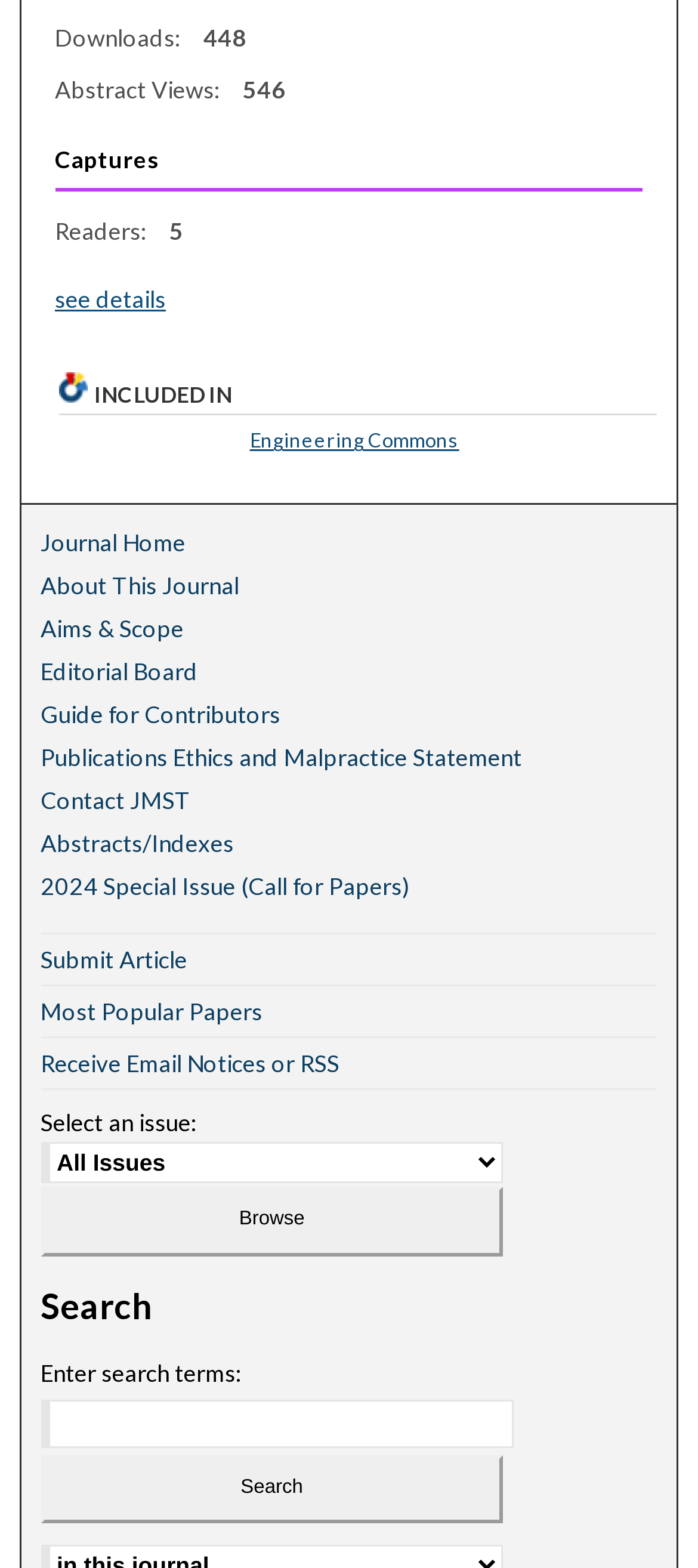Consider the image and give a detailed and elaborate answer to the question: 
What is the function of the 'Browse' button?

The 'Browse' button is placed next to a combobox with the label 'Select an issue:', suggesting that it is used to browse through the available issues of the journal.